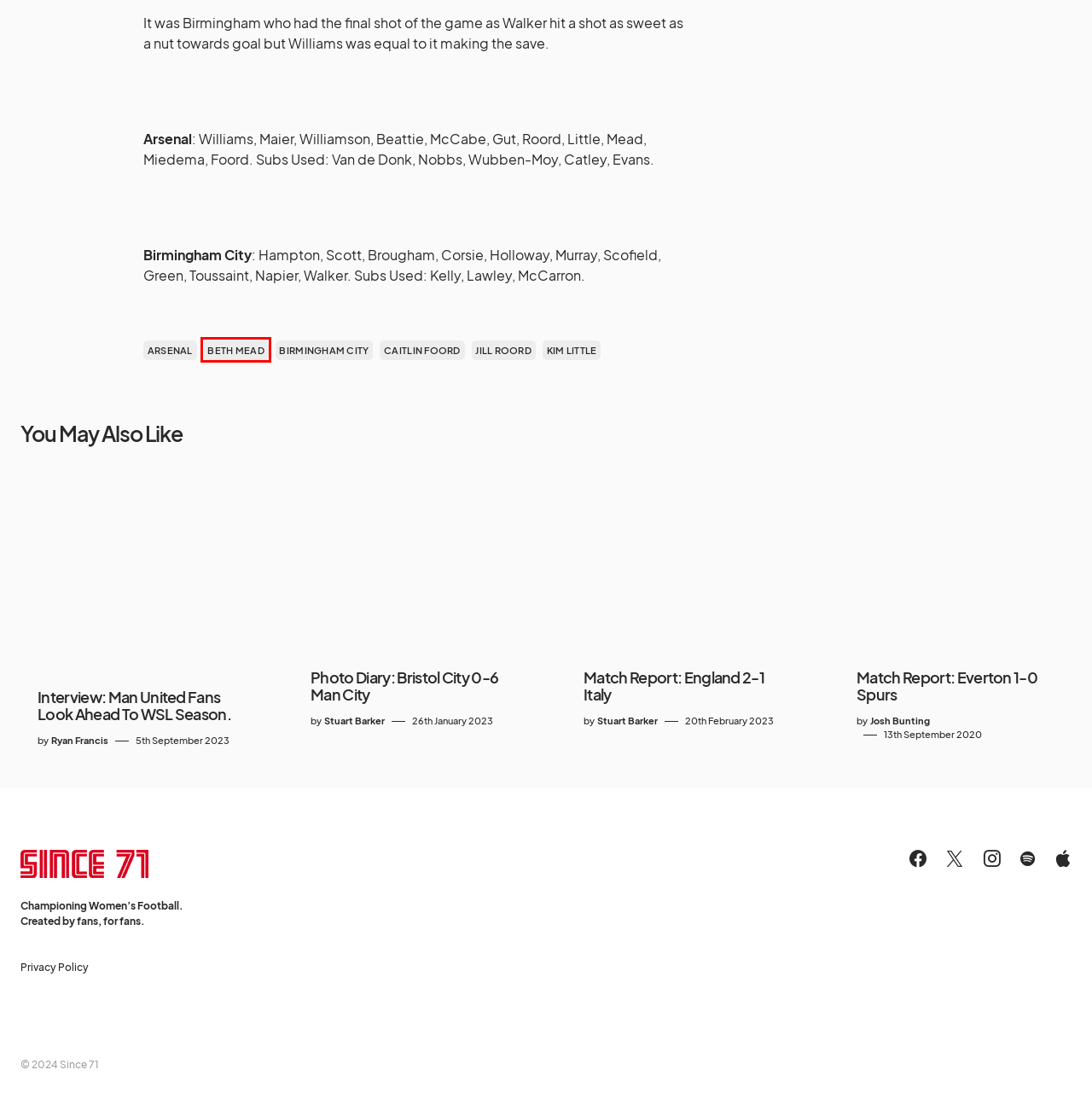Consider the screenshot of a webpage with a red bounding box and select the webpage description that best describes the new page that appears after clicking the element inside the red box. Here are the candidates:
A. Photo Diary: Bristol City 0-6 Man City – Since 71
B. Arsenal – Since 71
C. Match Report: England 2-1 Italy – Since 71
D. Jill Roord – Since 71
E. Birmingham City – Since 71
F. Beth Mead – Since 71
G. Caitlin Foord – Since 71
H. Ryan Francis – Since 71

F